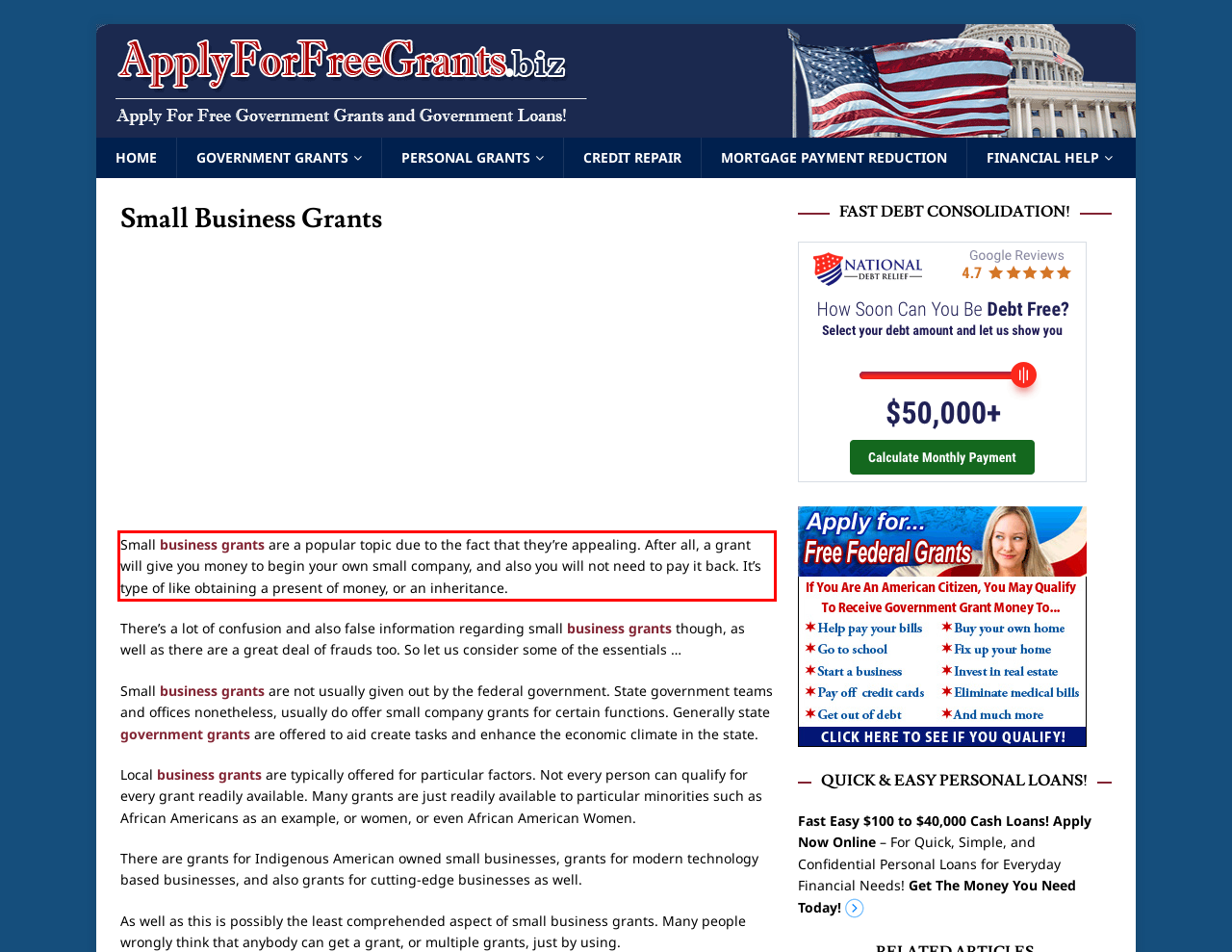There is a UI element on the webpage screenshot marked by a red bounding box. Extract and generate the text content from within this red box.

Small business grants are a popular topic due to the fact that they’re appealing. After all, a grant will give you money to begin your own small company, and also you will not need to pay it back. It’s type of like obtaining a present of money, or an inheritance.